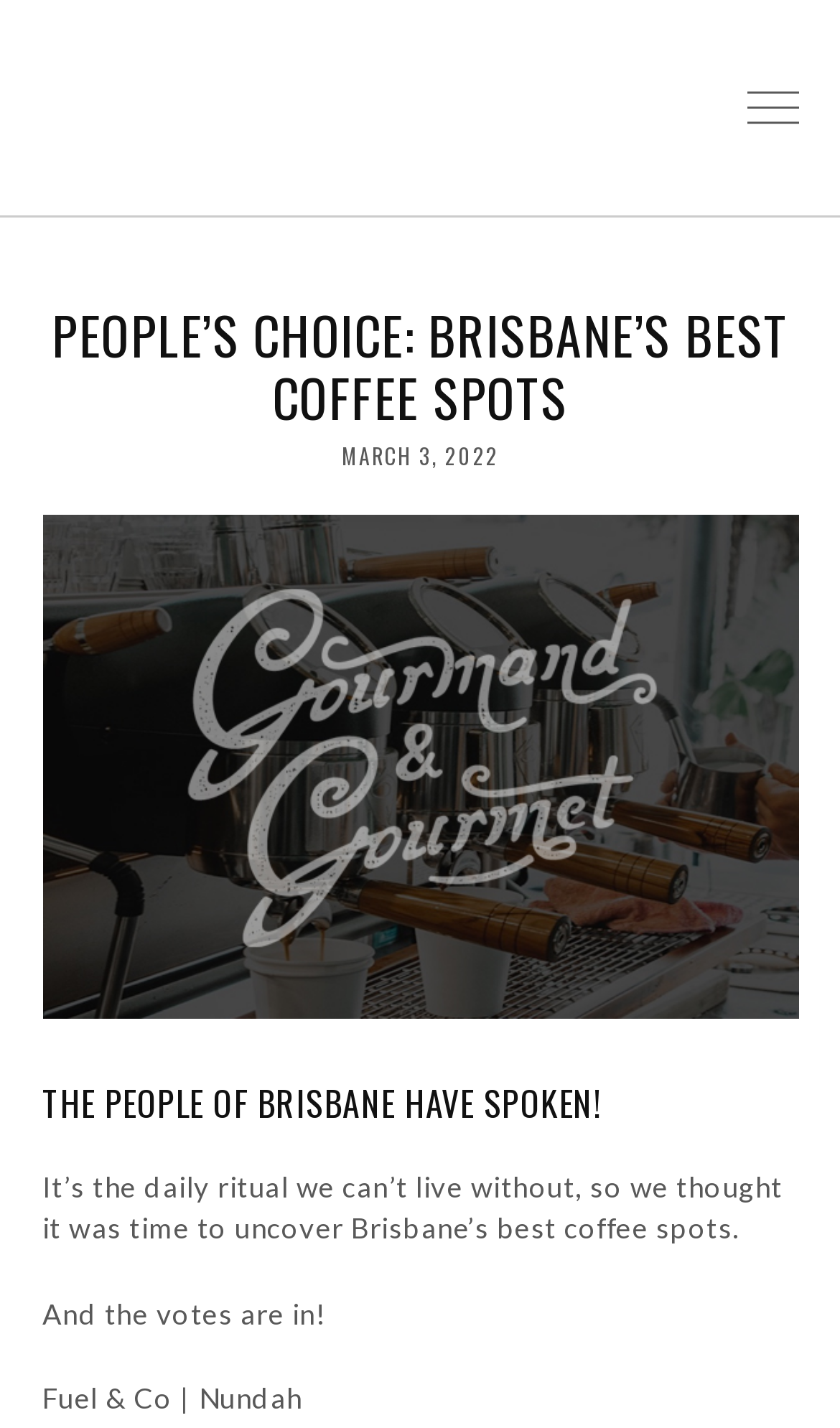Please respond in a single word or phrase: 
What is the purpose of the article?

To uncover Brisbane's best coffee spots